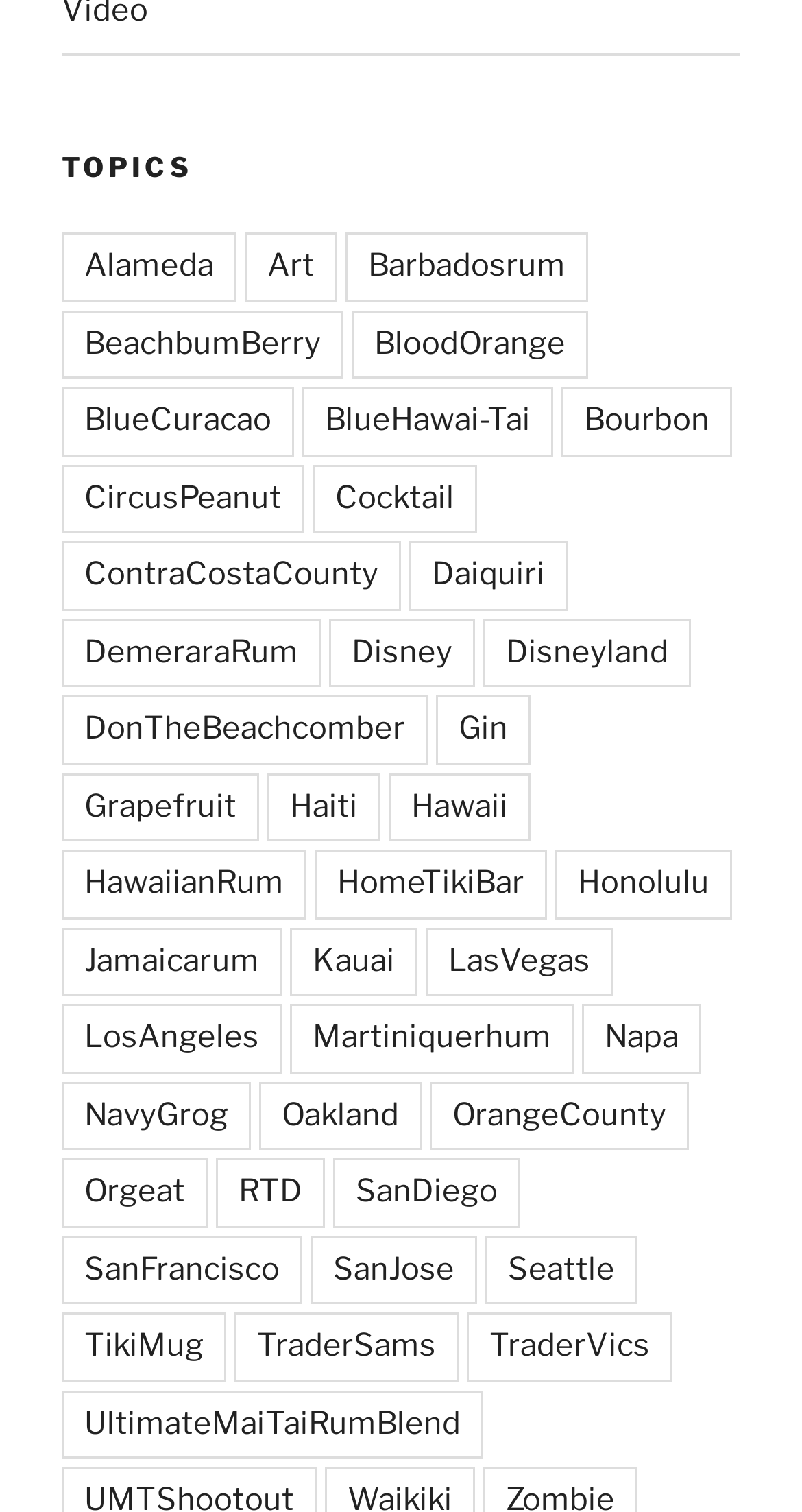Show the bounding box coordinates of the element that should be clicked to complete the task: "Click on the Alameda link".

[0.077, 0.154, 0.295, 0.2]